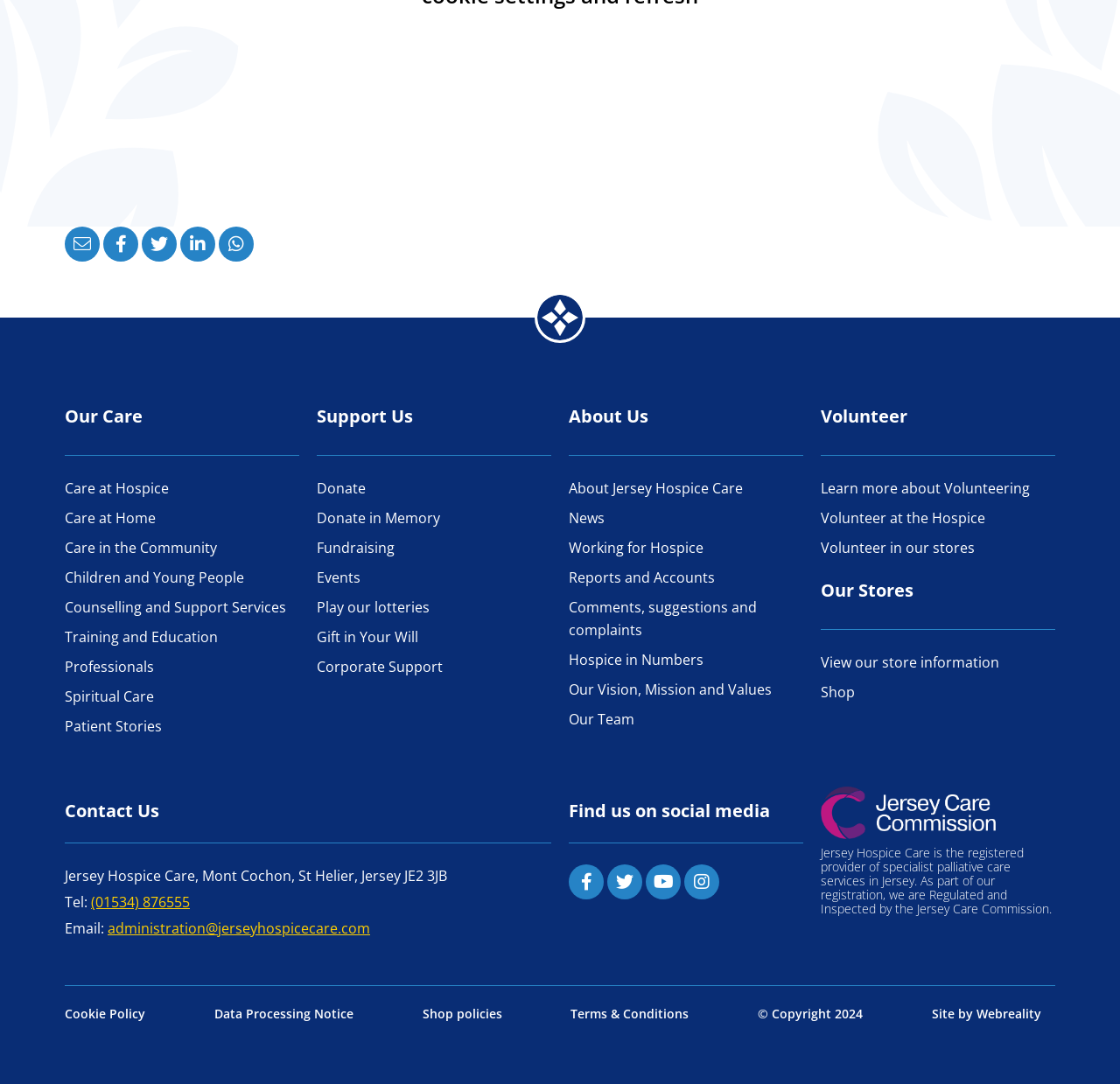Respond with a single word or short phrase to the following question: 
What is the location of this organization?

Jersey